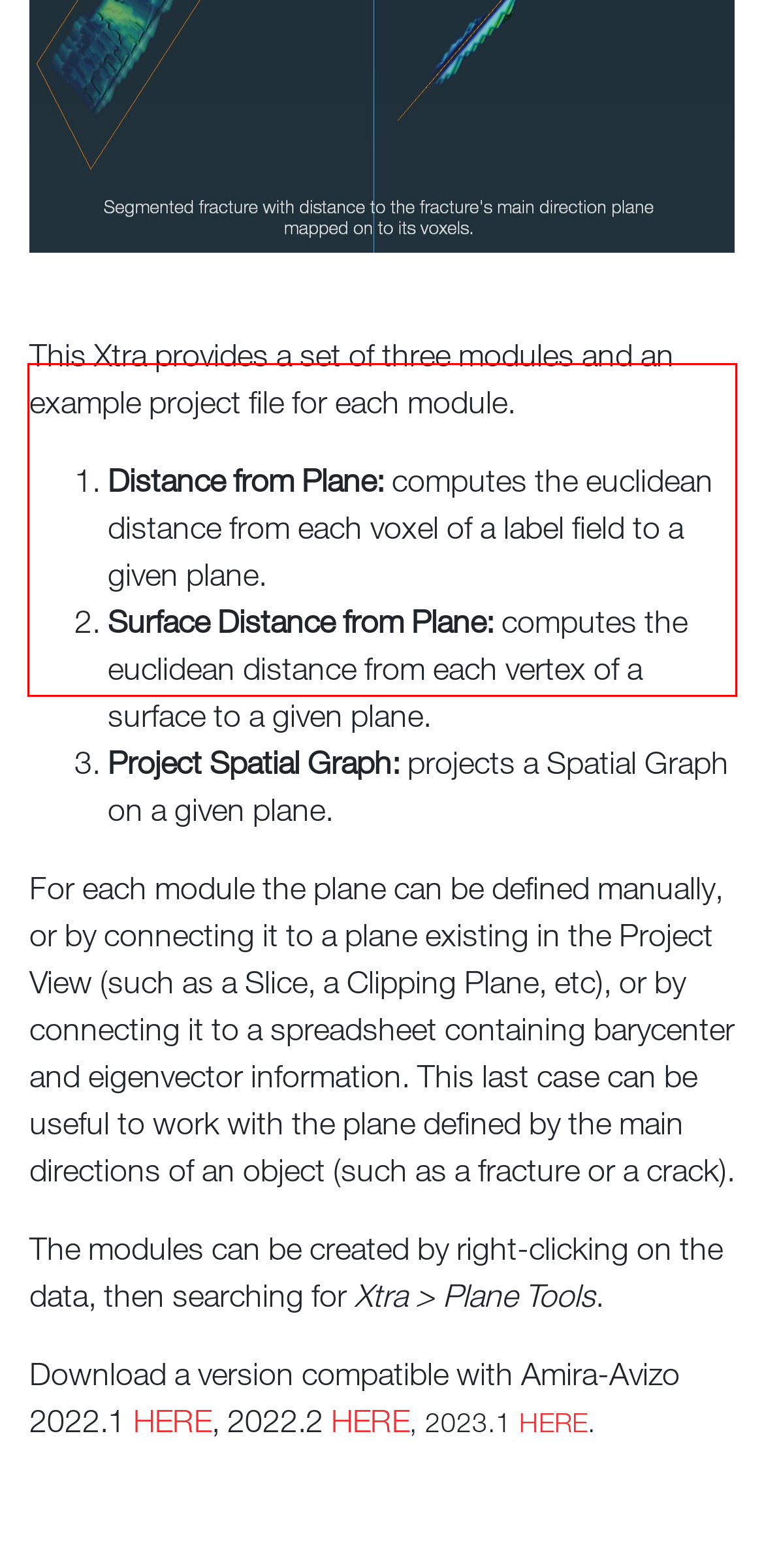Identify the text inside the red bounding box on the provided webpage screenshot by performing OCR.

For each module the plane can be defined manually, or by connecting it to a plane existing in the Project View (such as a Slice, a Clipping Plane, etc), or by connecting it to a spreadsheet containing barycenter and eigenvector information. This last case can be useful to work with the plane defined by the main directions of an object (such as a fracture or a crack).